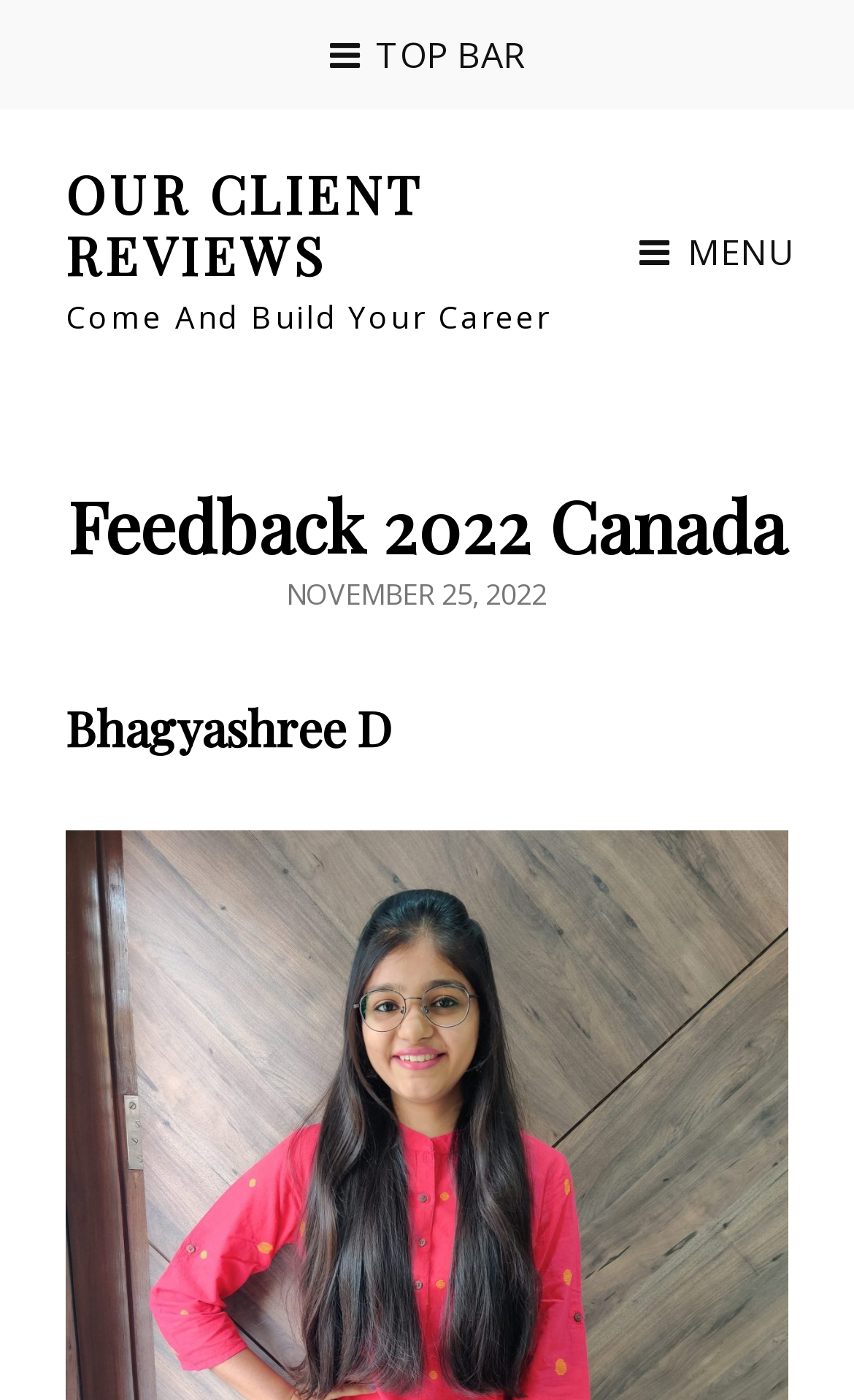Identify the main heading of the webpage and provide its text content.

Feedback 2022 Canada